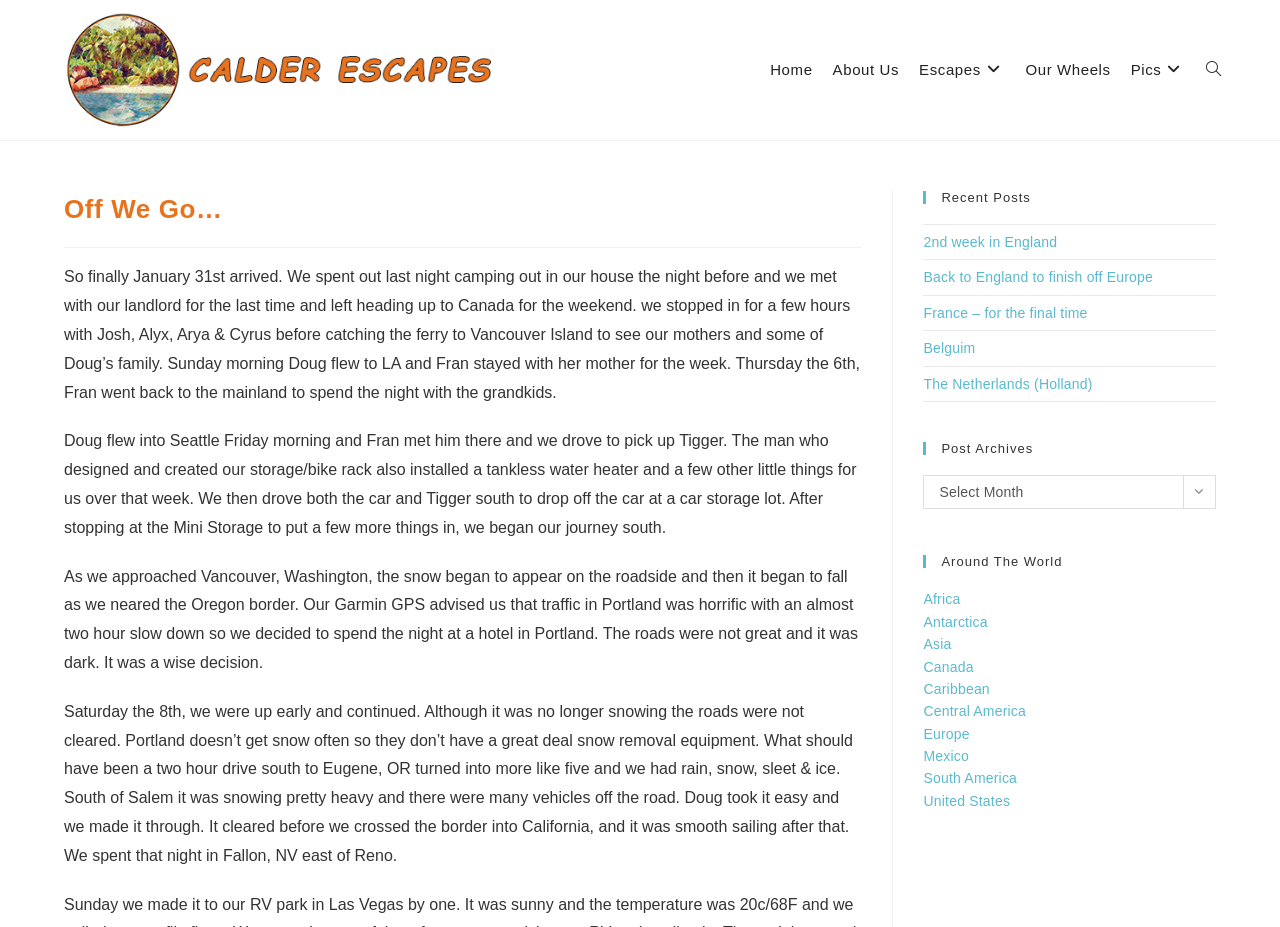Refer to the image and provide a thorough answer to this question:
What type of content is listed in the 'Recent Posts' section?

The 'Recent Posts' section is located in the sidebar of the webpage and lists several links with titles such as '2nd week in England' and 'Back to England to finish off Europe'. The content of these links can be inferred to be blog posts, as they are listed under the 'Recent Posts' heading and have descriptive titles.